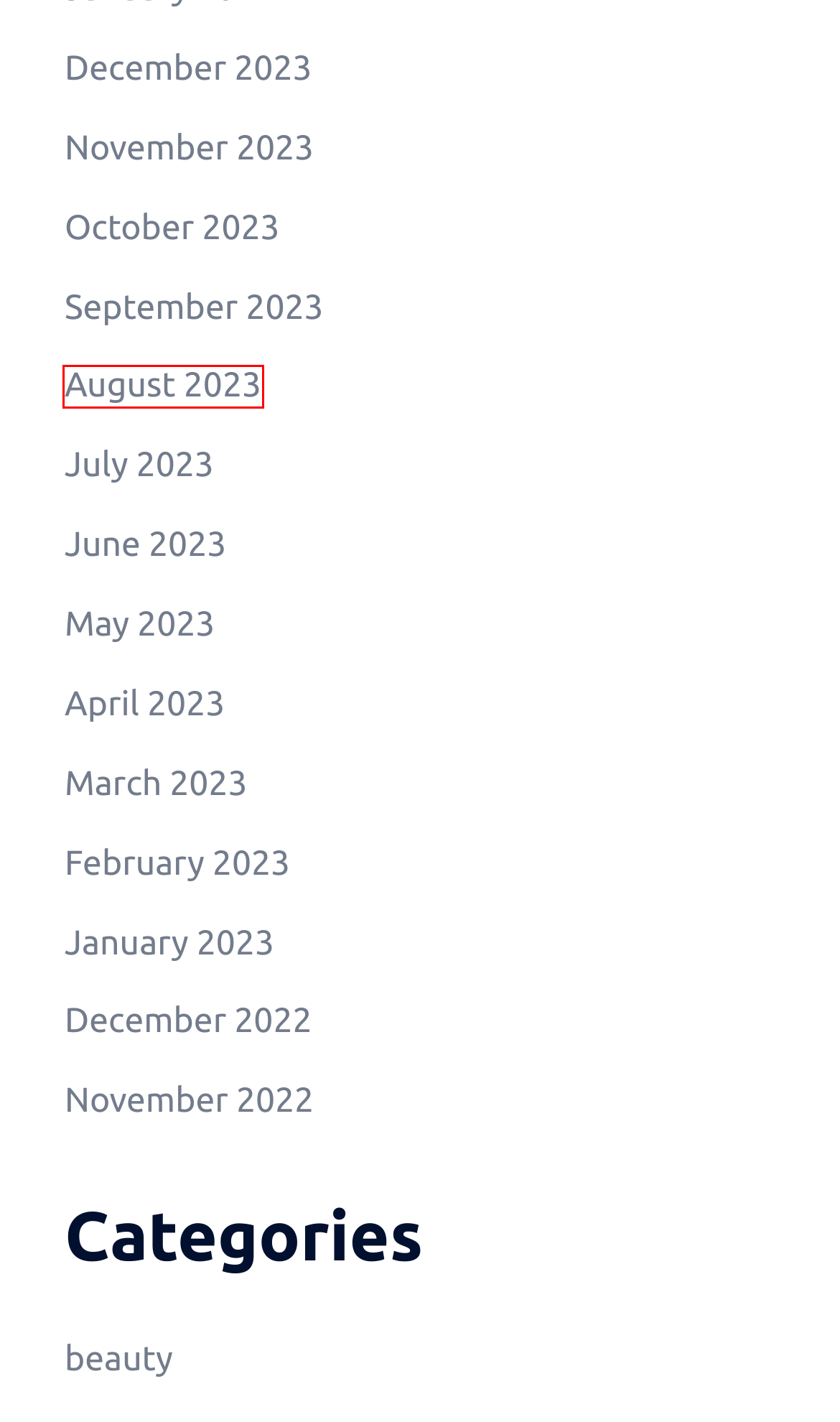You have been given a screenshot of a webpage with a red bounding box around a UI element. Select the most appropriate webpage description for the new webpage that appears after clicking the element within the red bounding box. The choices are:
A. January 2023 – Snow Mans Hoppe
B. November 2023 – Snow Mans Hoppe
C. April 2023 – Snow Mans Hoppe
D. December 2022 – Snow Mans Hoppe
E. August 2023 – Snow Mans Hoppe
F. October 2023 – Snow Mans Hoppe
G. September 2023 – Snow Mans Hoppe
H. beauty – Snow Mans Hoppe

E